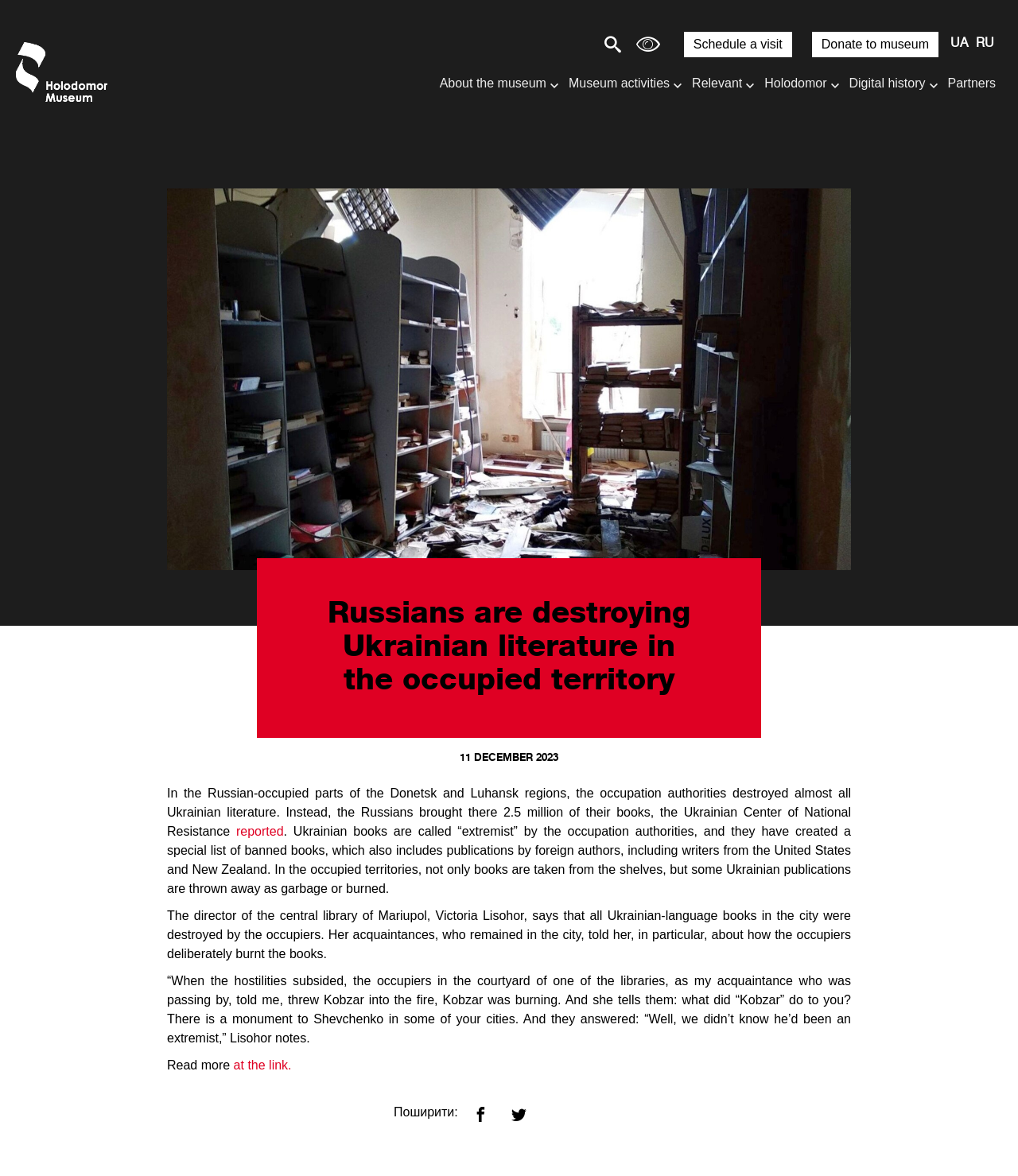Identify the bounding box coordinates of the specific part of the webpage to click to complete this instruction: "Donate to museum".

[0.798, 0.027, 0.922, 0.048]